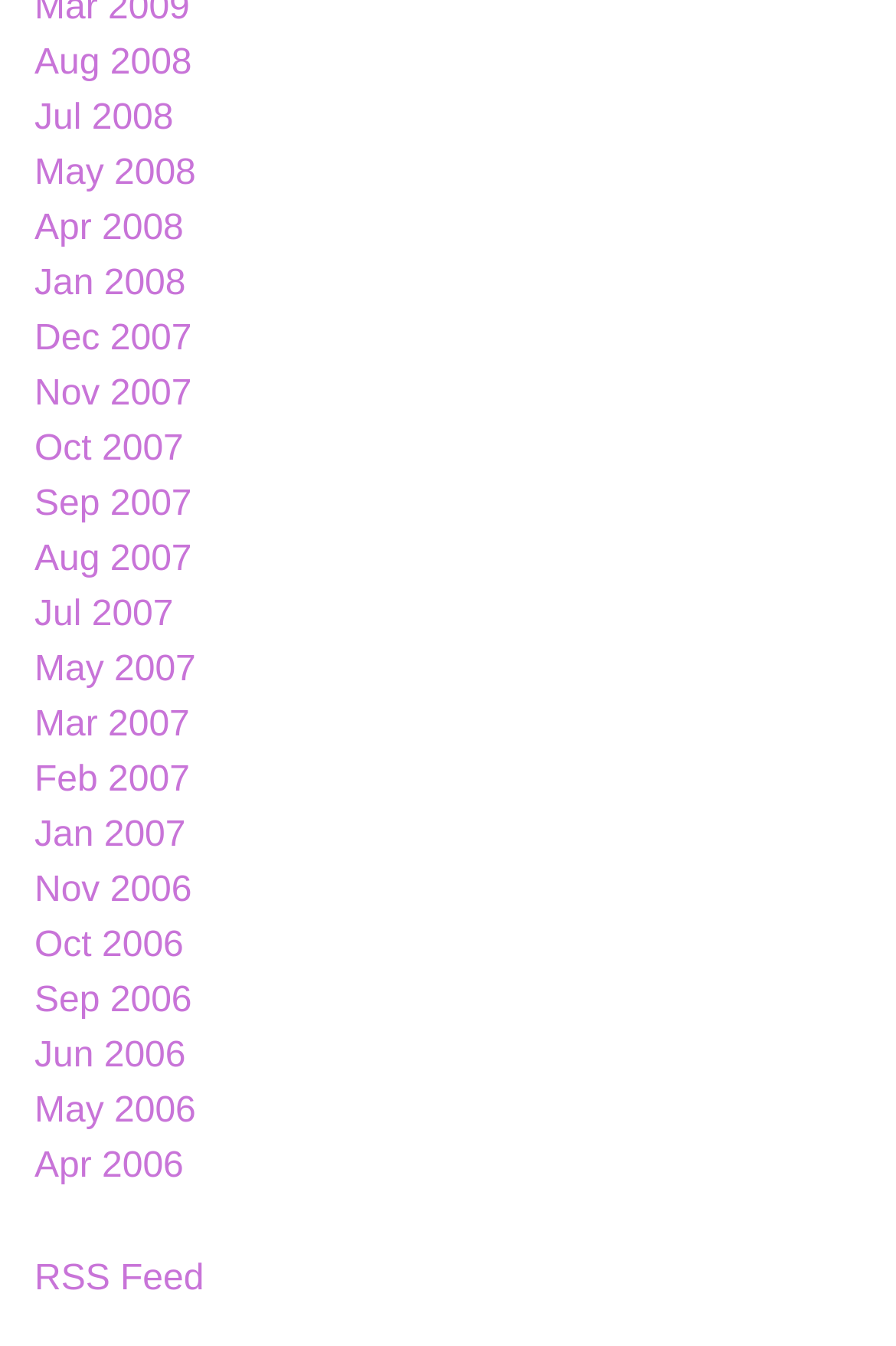Can you provide the bounding box coordinates for the element that should be clicked to implement the instruction: "View High Security page"?

None